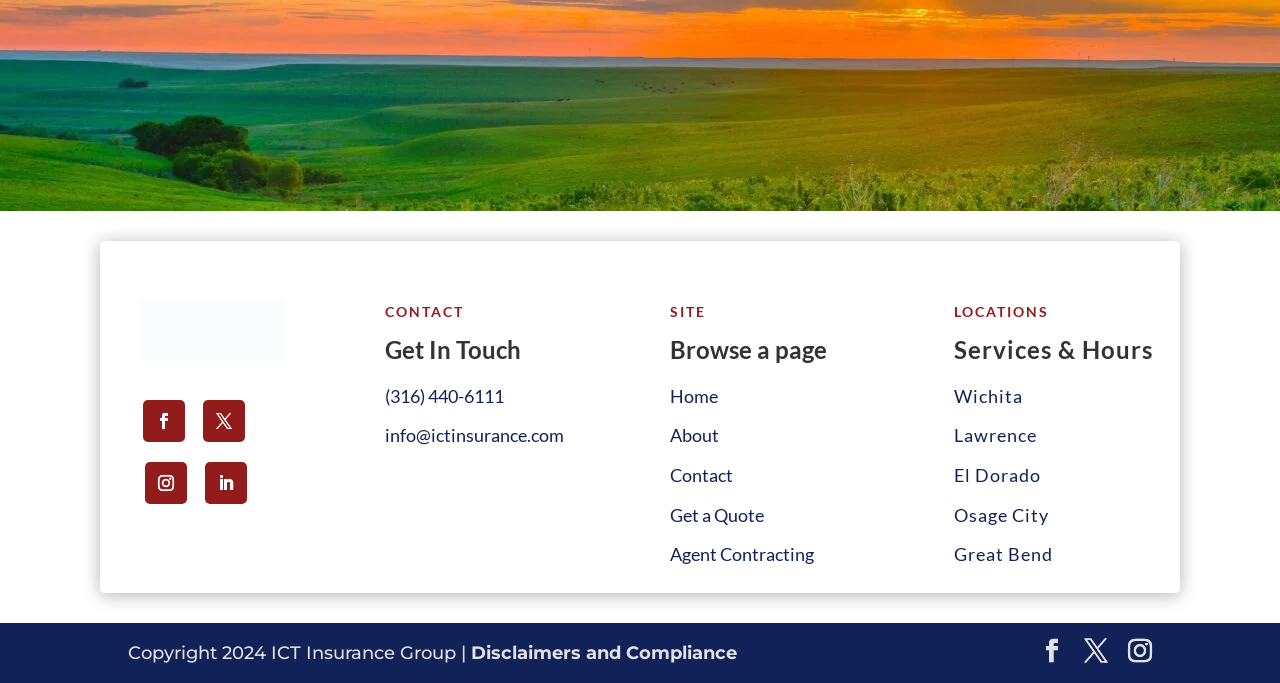Can you look at the image and give a comprehensive answer to the question:
How many links are under the 'SITE' heading?

I counted the number of links under the 'SITE' heading, which are 'Home', 'About', 'Contact', 'Get a Quote', and 'Agent Contracting', so there are 5 links under the 'SITE' heading.